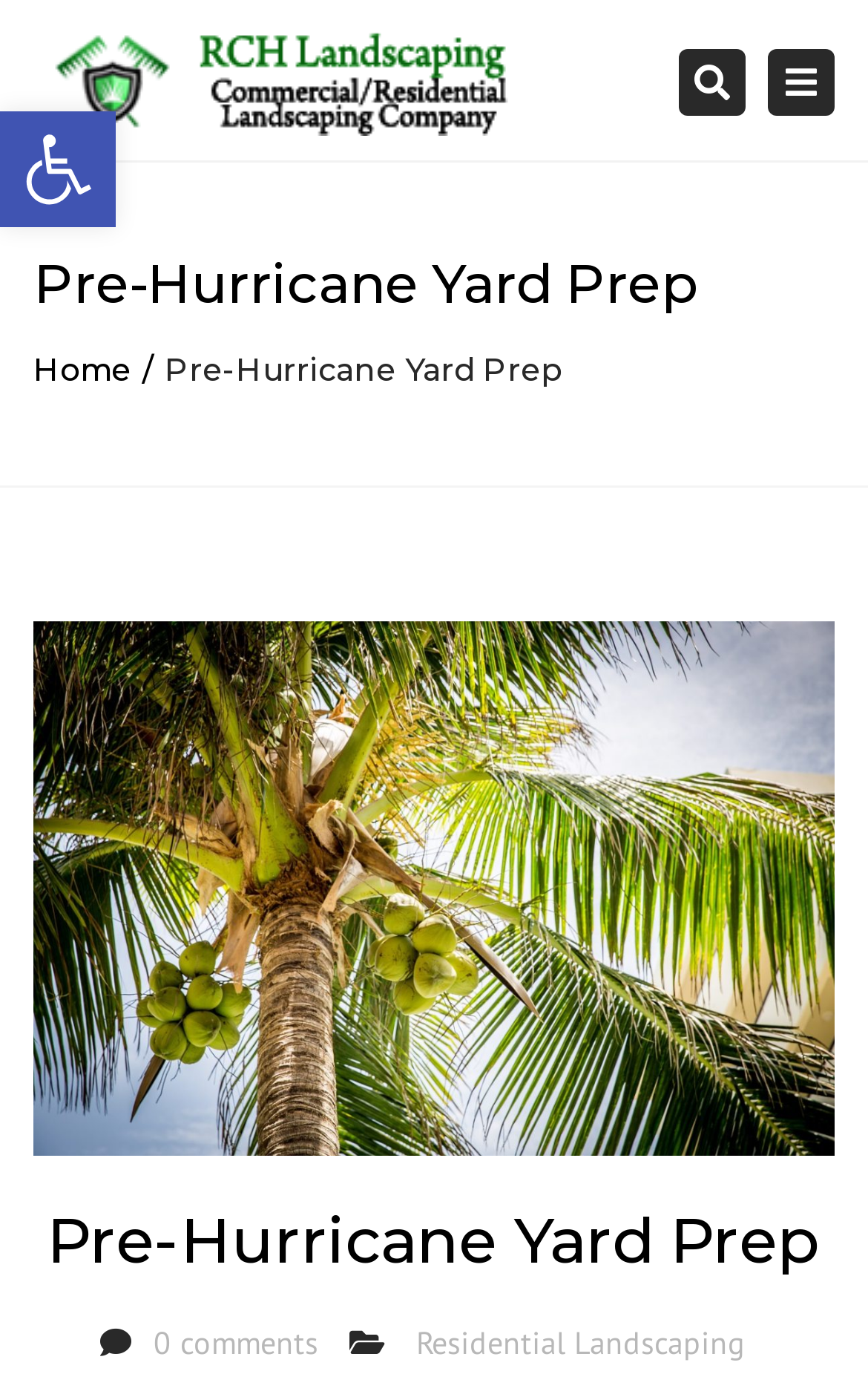Given the element description: "0 comments", predict the bounding box coordinates of this UI element. The coordinates must be four float numbers between 0 and 1, given as [left, top, right, bottom].

[0.177, 0.96, 0.367, 0.997]